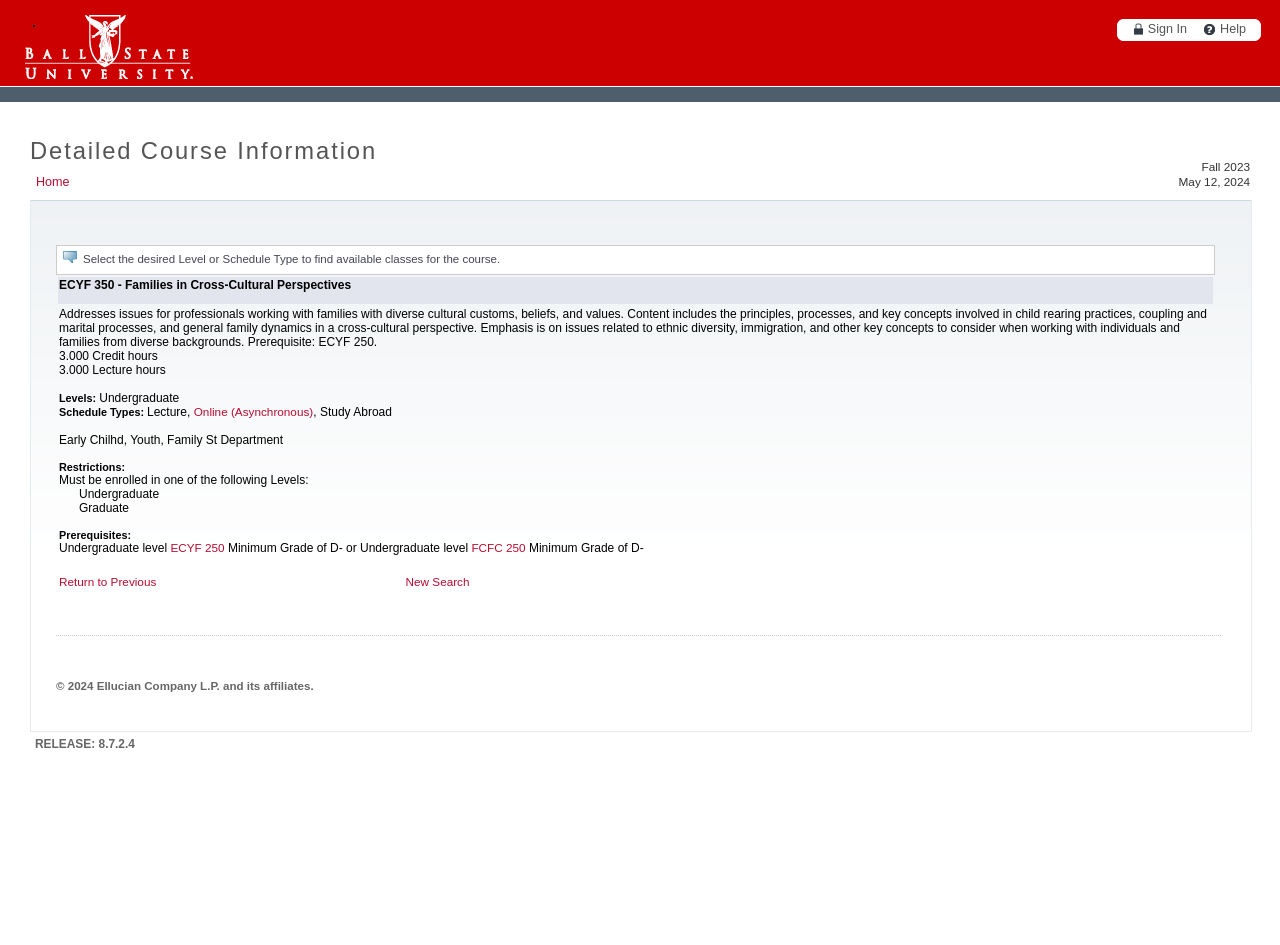Find the bounding box coordinates of the element I should click to carry out the following instruction: "Sign in".

[0.878, 0.023, 0.927, 0.038]